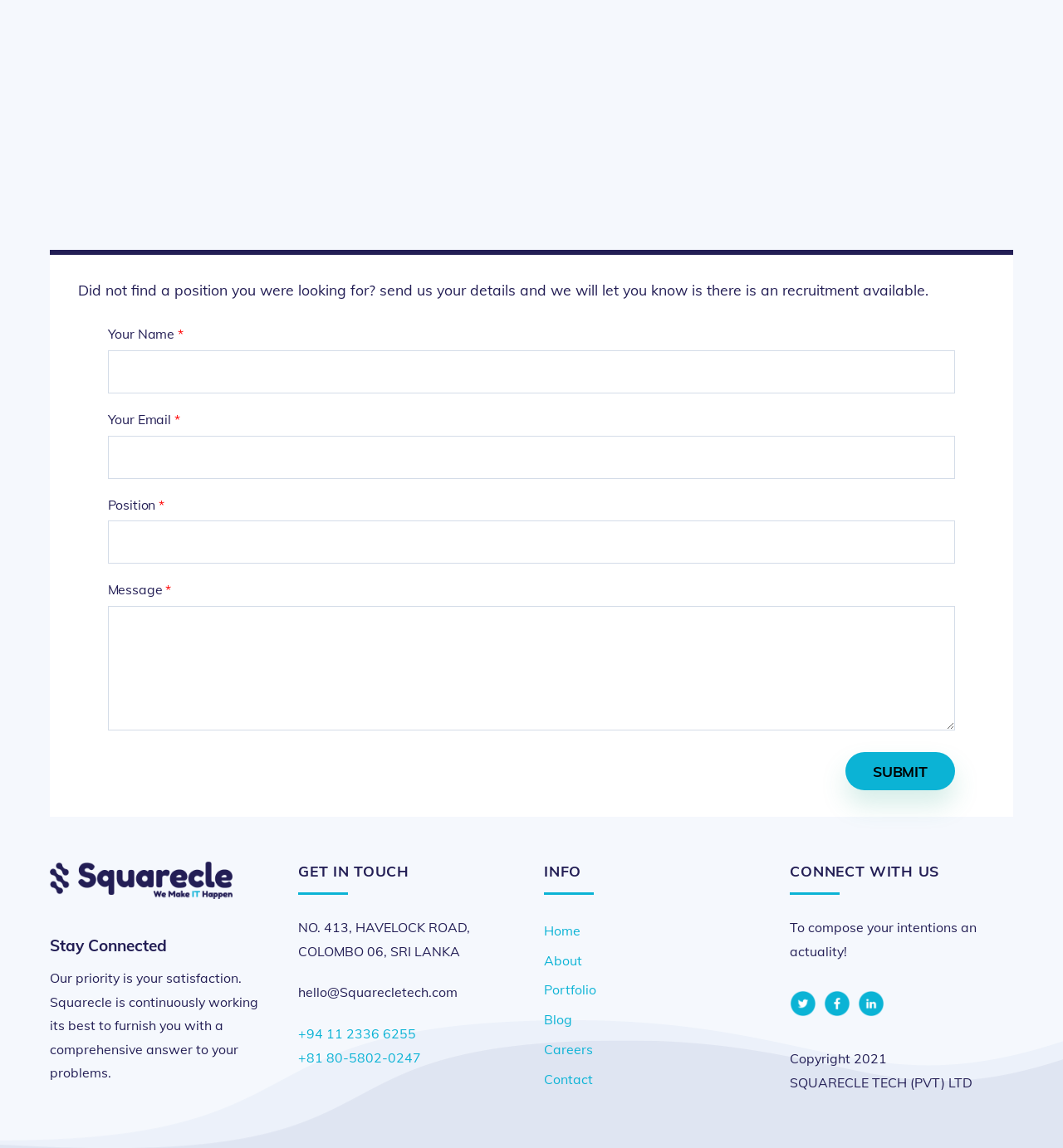Please provide a brief answer to the question using only one word or phrase: 
What is the company's email address?

hello@Squarecletech.com